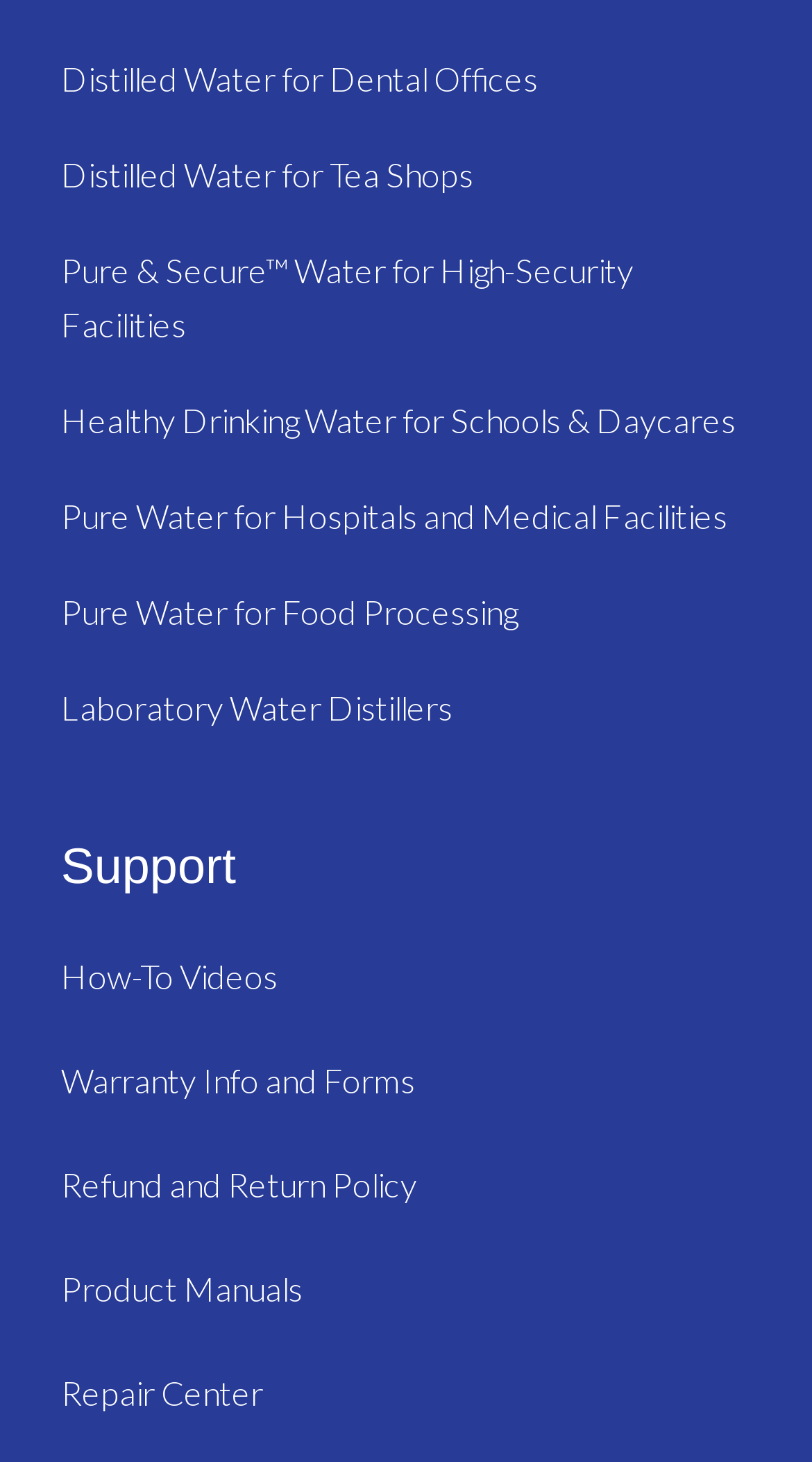What types of facilities use distilled water?
Refer to the screenshot and answer in one word or phrase.

Dental offices, tea shops, hospitals